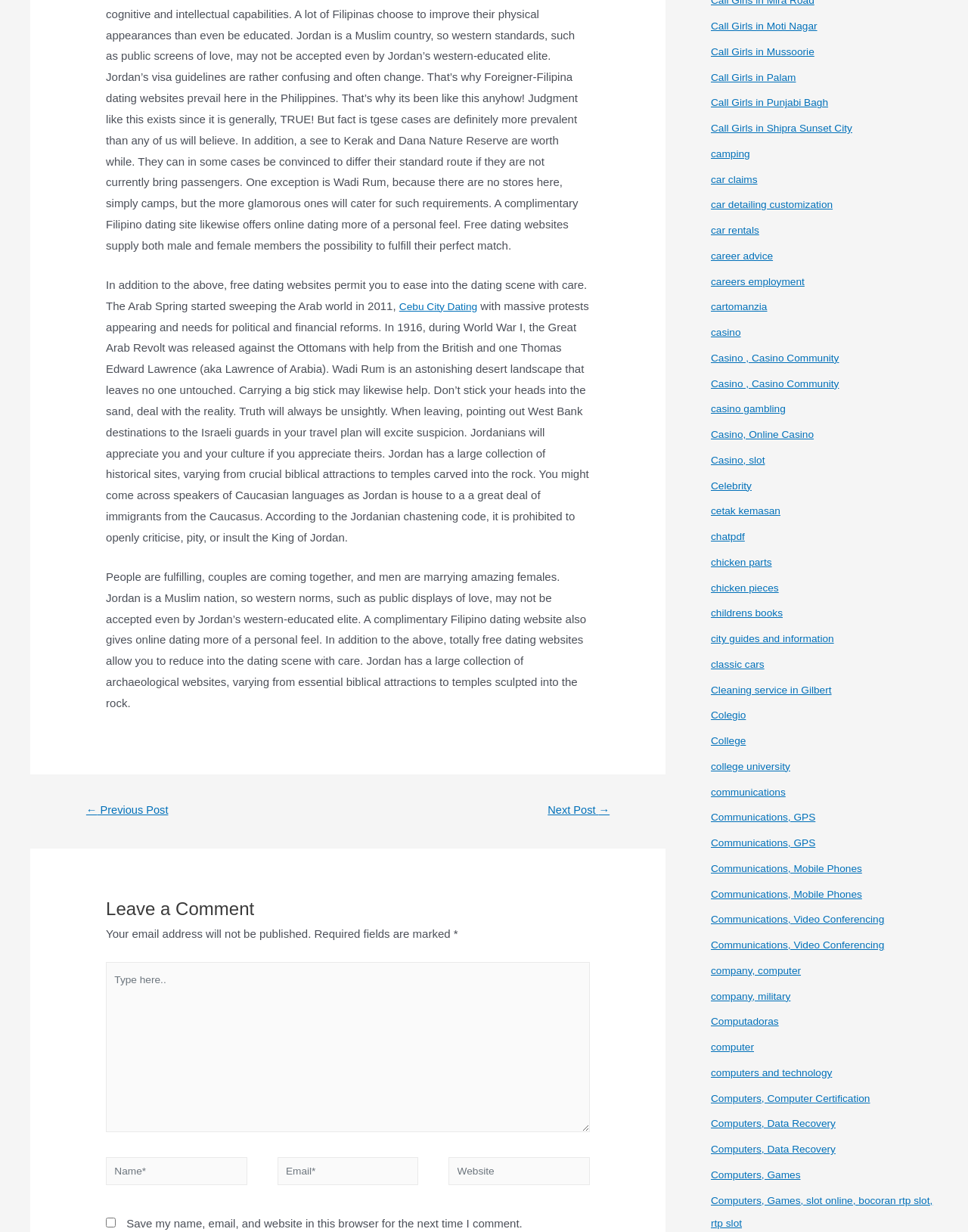What is the benefit of using a free dating website?
Refer to the image and give a detailed response to the question.

According to the article, using a free dating website allows users to ease into the dating scene with care, which can be helpful for those who are new to online dating or looking to take things slowly.